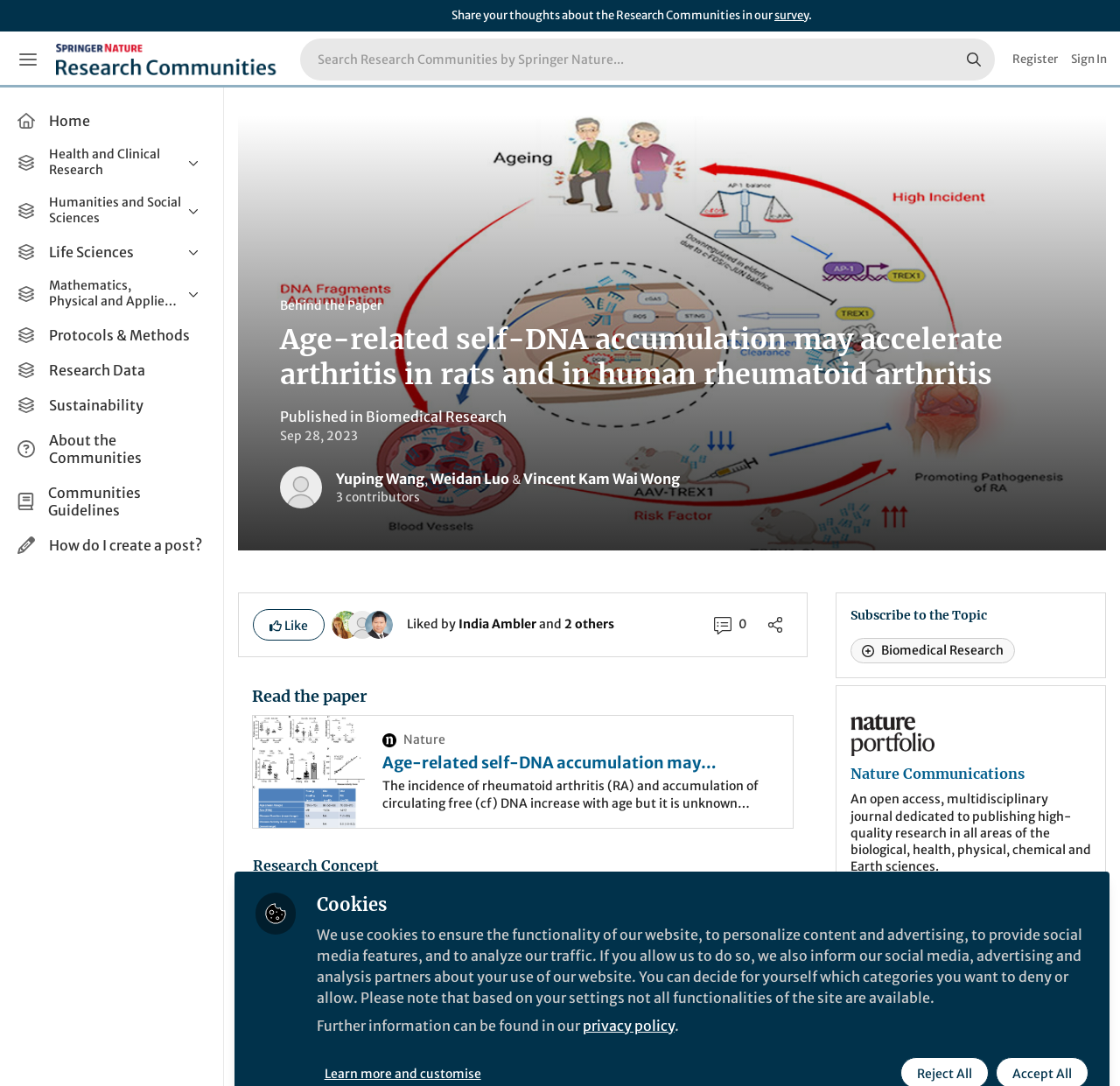Answer succinctly with a single word or phrase:
How many research communities are listed on the webpage?

3